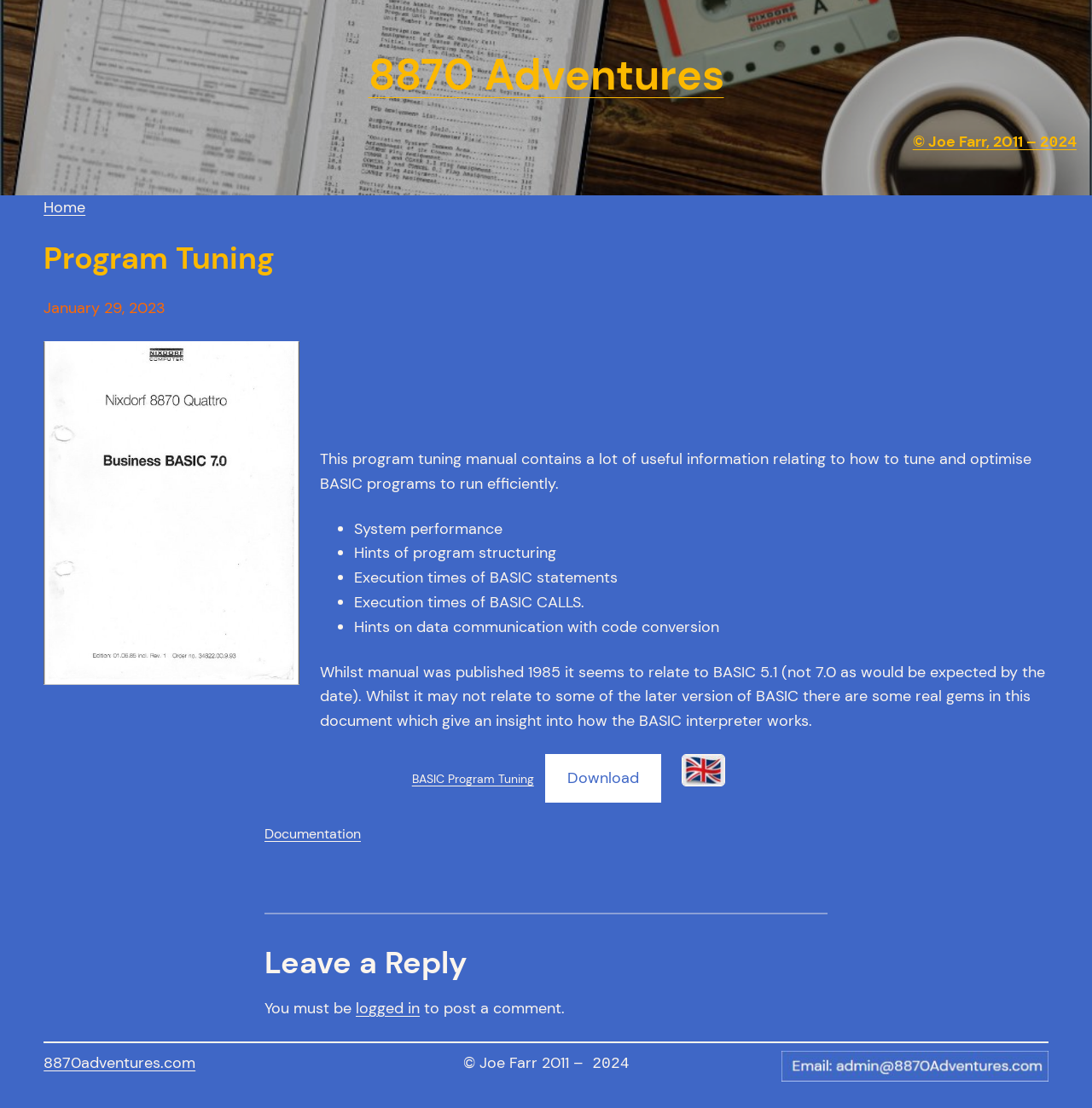Write an exhaustive caption that covers the webpage's main aspects.

The webpage is titled "Program Tuning – 8870Adventures" and has a prominent link to "8870 Adventures" at the top center of the page. Below this, there is a copyright notice "© Joe Farr, 2011 – 2024" at the top right corner. A "Home" link is located at the top left corner.

The main content of the page is divided into sections. At the top, there is a heading "Program Tuning" followed by a timestamp "January 29, 2023". Below this, there is an image or figure. The main content of the page is a manual about program tuning, which includes a brief introduction and a list of topics covered, such as system performance, hints of program structuring, execution times of BASIC statements, and hints on data communication with code conversion.

The list of topics is presented in a bulleted format, with each item on a new line. Below the list, there is a paragraph of text discussing the relevance of the manual, which was published in 1985, to later versions of BASIC.

Further down the page, there are links to "BASIC Program Tuning" and "Download", as well as another image or figure. On the right side of the page, there is a section for leaving a reply, which includes a heading "Leave a Reply" and a message indicating that users must be logged in to post a comment.

At the bottom of the page, there is a horizontal separator line, followed by a link to "8870adventures.com" and a copyright notice "© Joe Farr 2011 – 2024". There is also a small image or figure at the bottom right corner of the page.